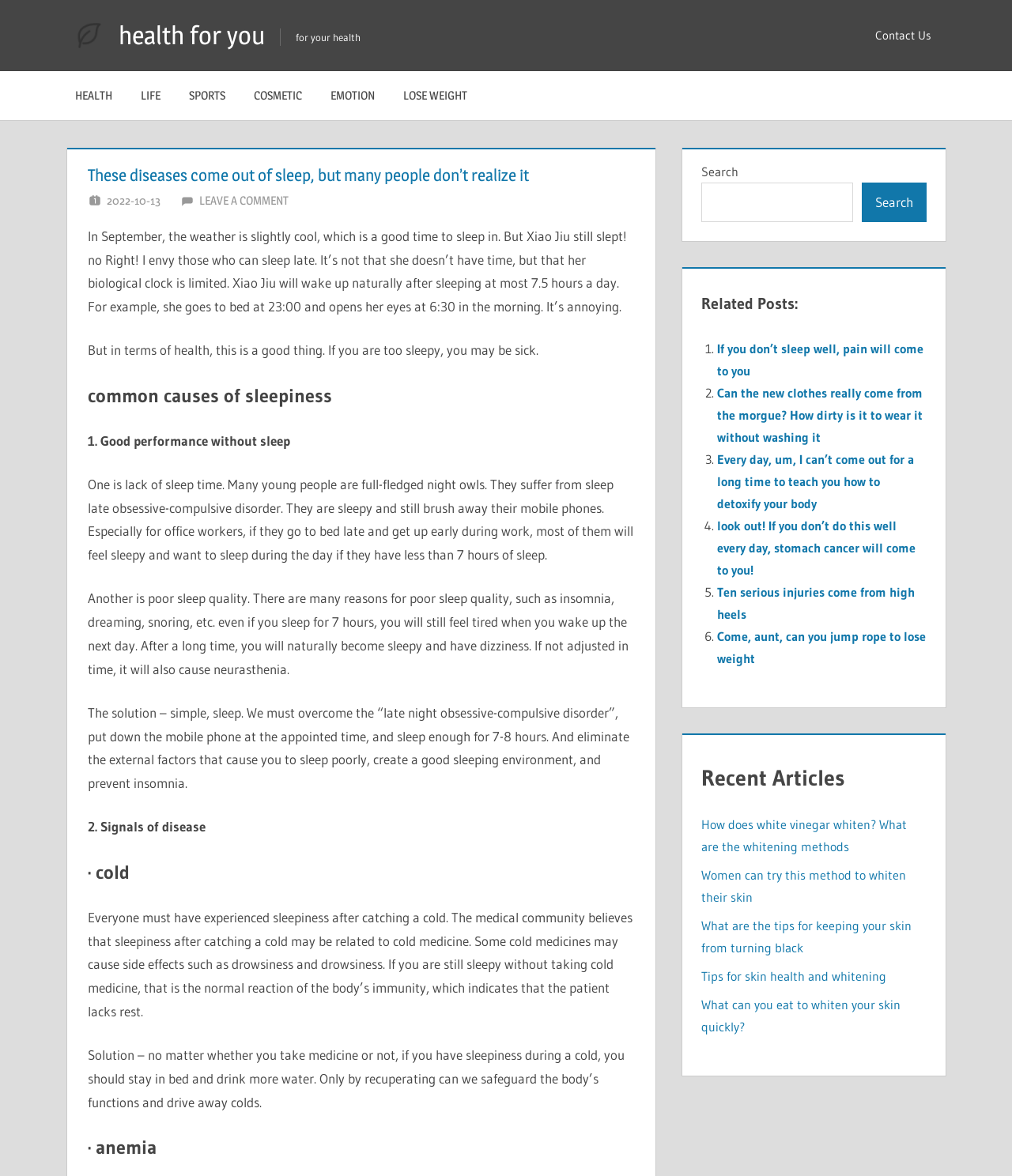Provide an in-depth caption for the elements present on the webpage.

This webpage is about health-related topics, specifically discussing the importance of sleep and its impact on overall health. At the top of the page, there is a navigation menu with links to different categories such as "HEALTH", "LIFE", "SPORTS", "COSMETIC", "EMOTION", and "LOSE WEIGHT". Below the navigation menu, there is a header section with a title "These diseases come out of sleep, but many people don’t realize it" and a link to the date "2022-10-13".

The main content of the page is divided into sections. The first section discusses the benefits of sleeping and how it can affect one's health. There is a paragraph of text that explains how sleeping late can be beneficial, followed by a section titled "common causes of sleepiness" which lists two reasons: lack of sleep time and poor sleep quality. The solution to these problems is to sleep for 7-8 hours and create a good sleeping environment.

The next section is titled "Signals of disease" and discusses how sleepiness can be a symptom of underlying health issues such as a cold or anemia. There are separate sections for each of these topics, explaining how they can cause sleepiness and providing solutions to overcome them.

On the right-hand side of the page, there is a complementary section with a search bar and a list of related posts. The related posts are listed in a numbered format, with links to articles such as "If you don’t sleep well, pain will come to you" and "Ten serious injuries come from high heels". Below the related posts, there is a section titled "Recent Articles" with links to articles about skin whitening and health.

At the top-right corner of the page, there is a secondary navigation menu with a link to "Contact Us".